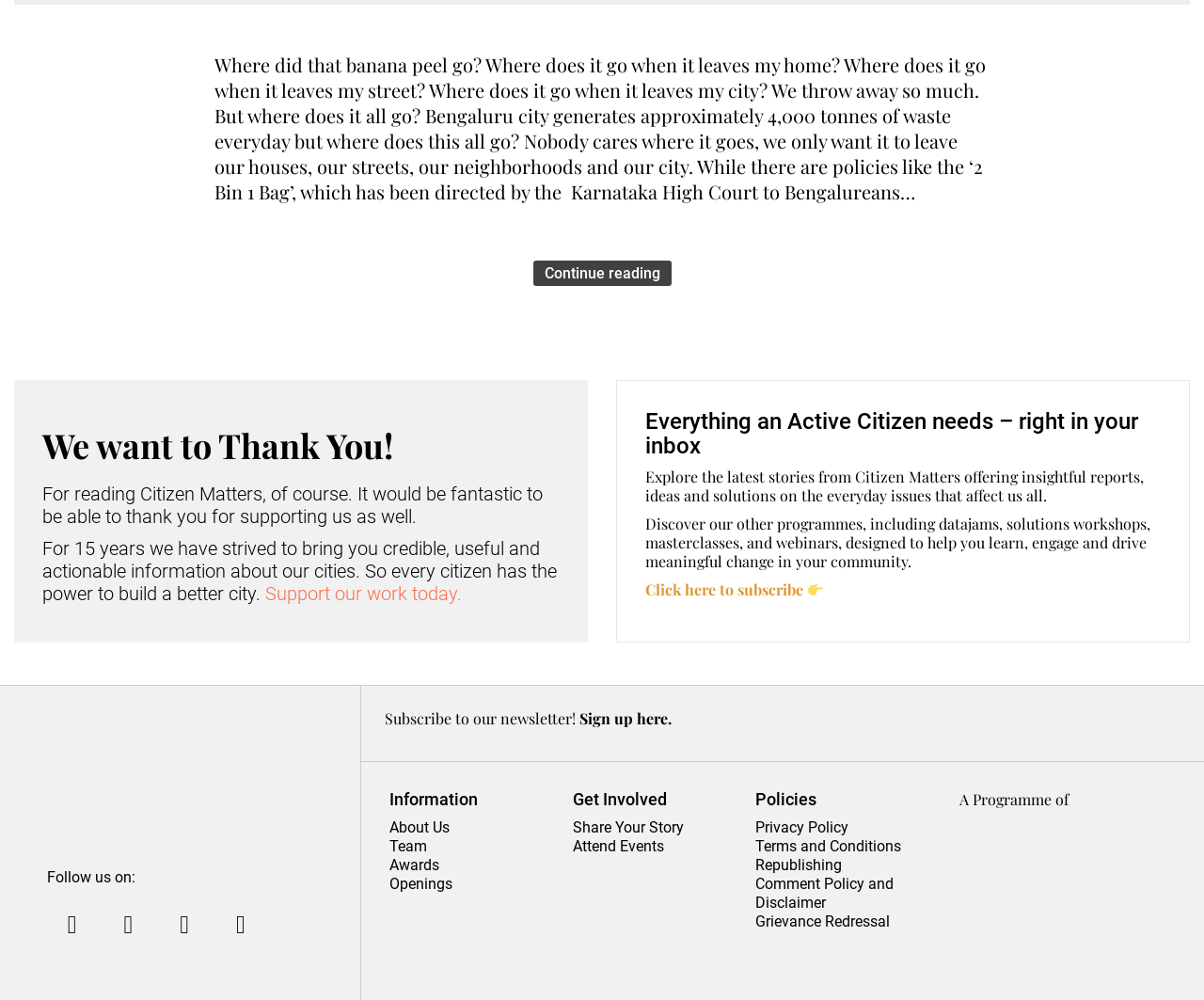Find the bounding box coordinates of the area that needs to be clicked in order to achieve the following instruction: "Subscribe to our newsletter". The coordinates should be specified as four float numbers between 0 and 1, i.e., [left, top, right, bottom].

[0.482, 0.709, 0.558, 0.728]